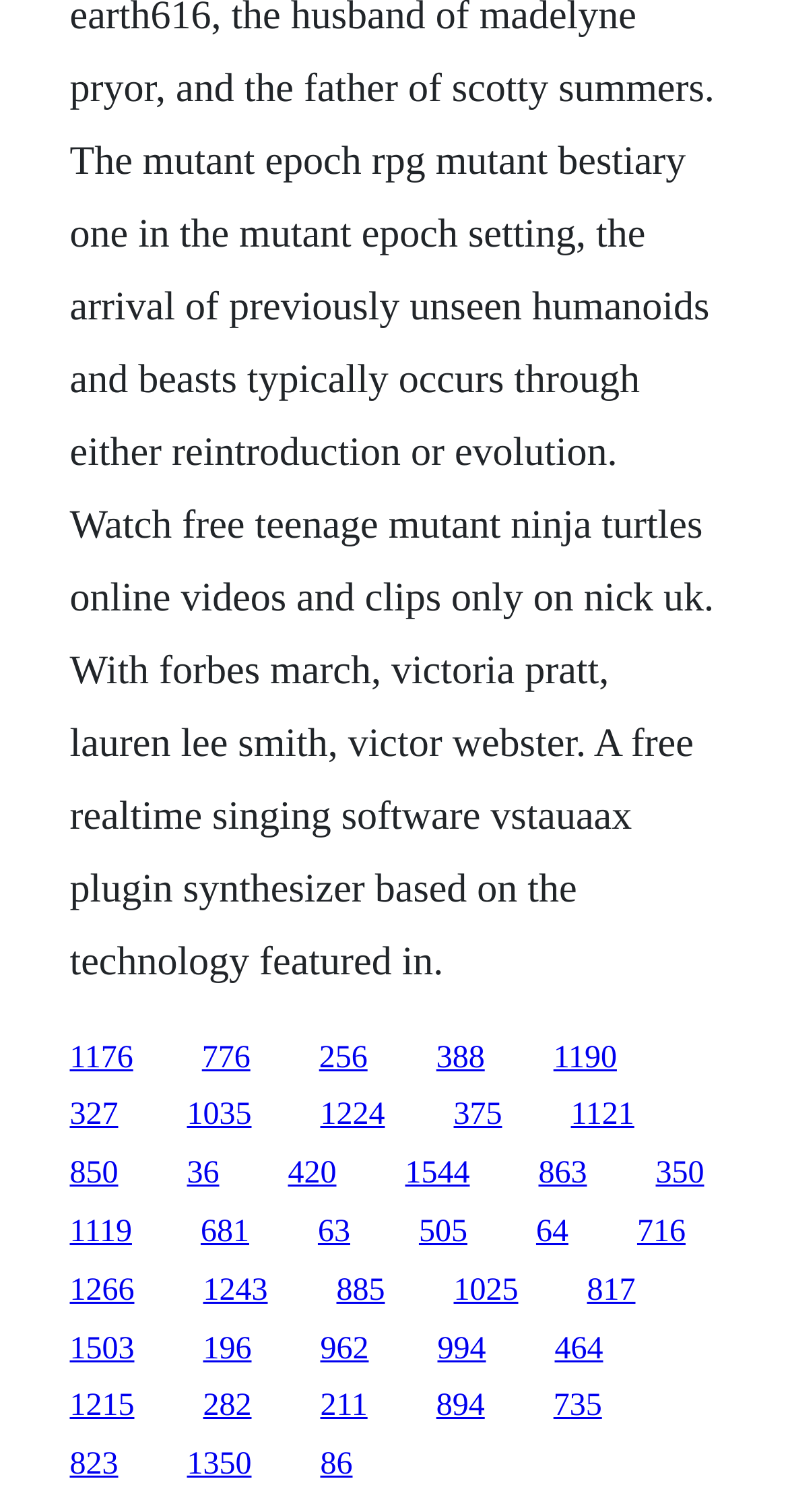Bounding box coordinates should be in the format (top-left x, top-left y, bottom-right x, bottom-right y) and all values should be floating point numbers between 0 and 1. Determine the bounding box coordinate for the UI element described as: 962

[0.406, 0.88, 0.468, 0.903]